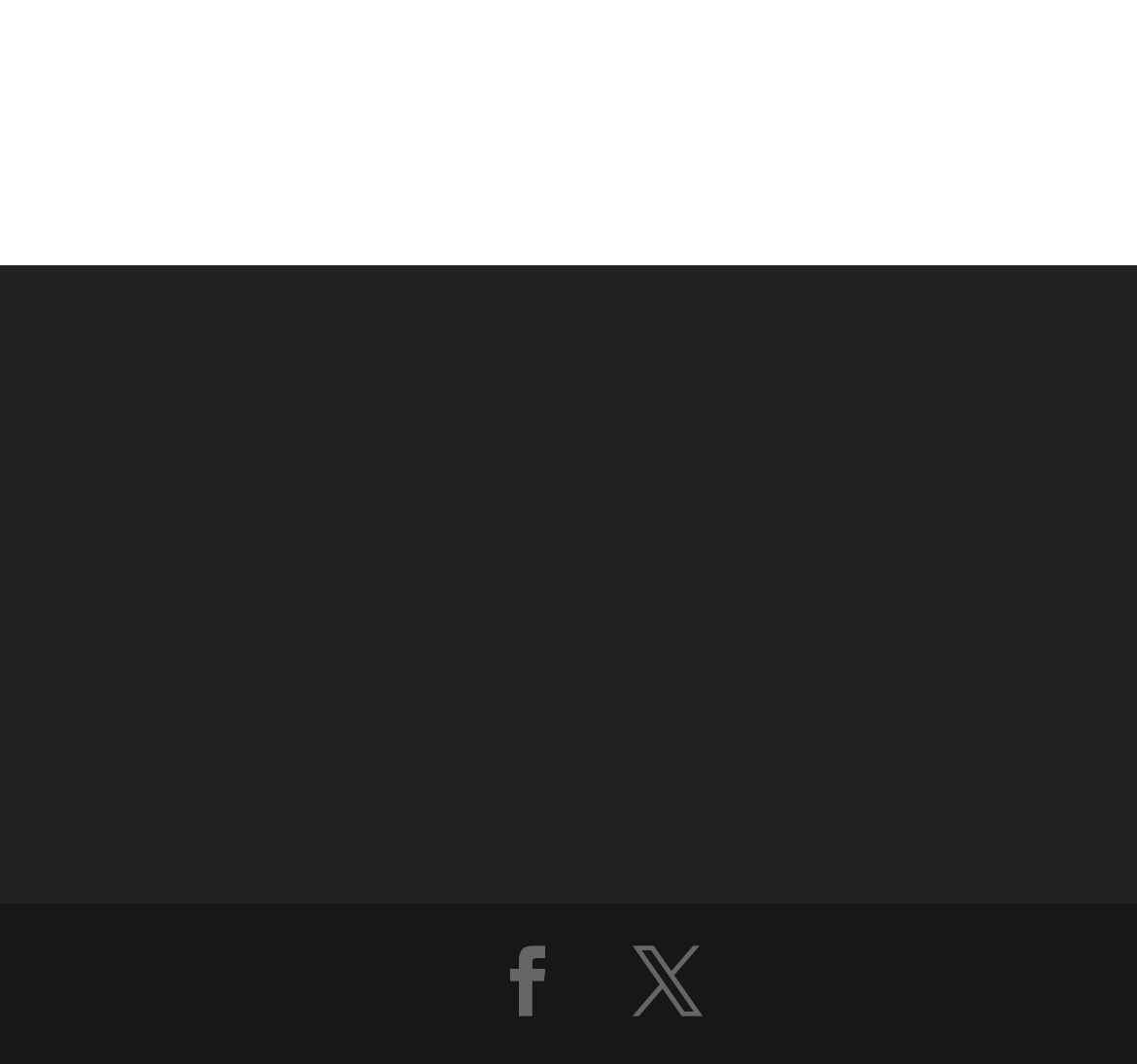Based on the element description: "Facebook", identify the UI element and provide its bounding box coordinates. Use four float numbers between 0 and 1, [left, top, right, bottom].

[0.433, 0.89, 0.495, 0.967]